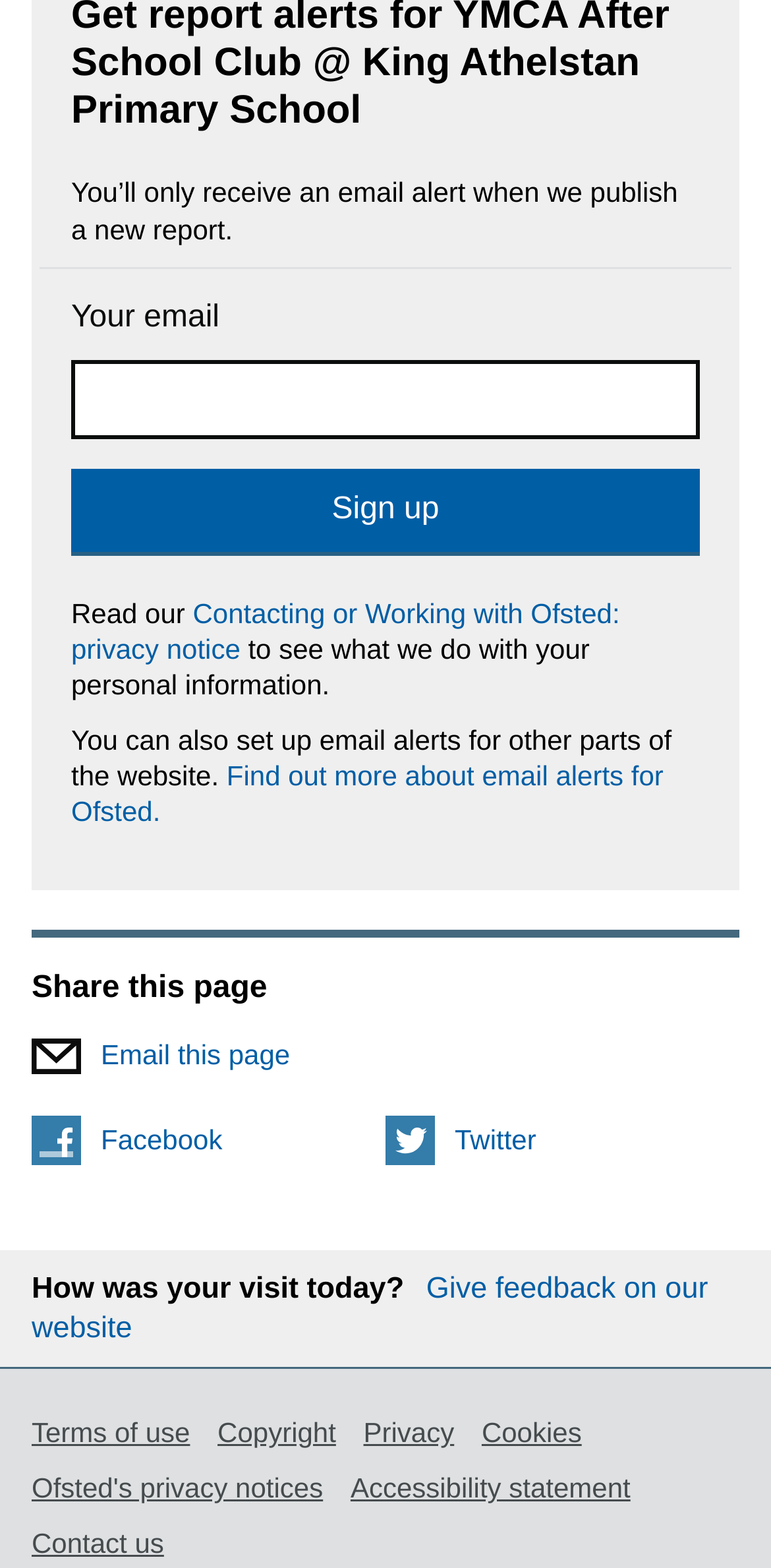What is at the bottom of the webpage?
From the image, provide a succinct answer in one word or a short phrase.

Links to terms and policies